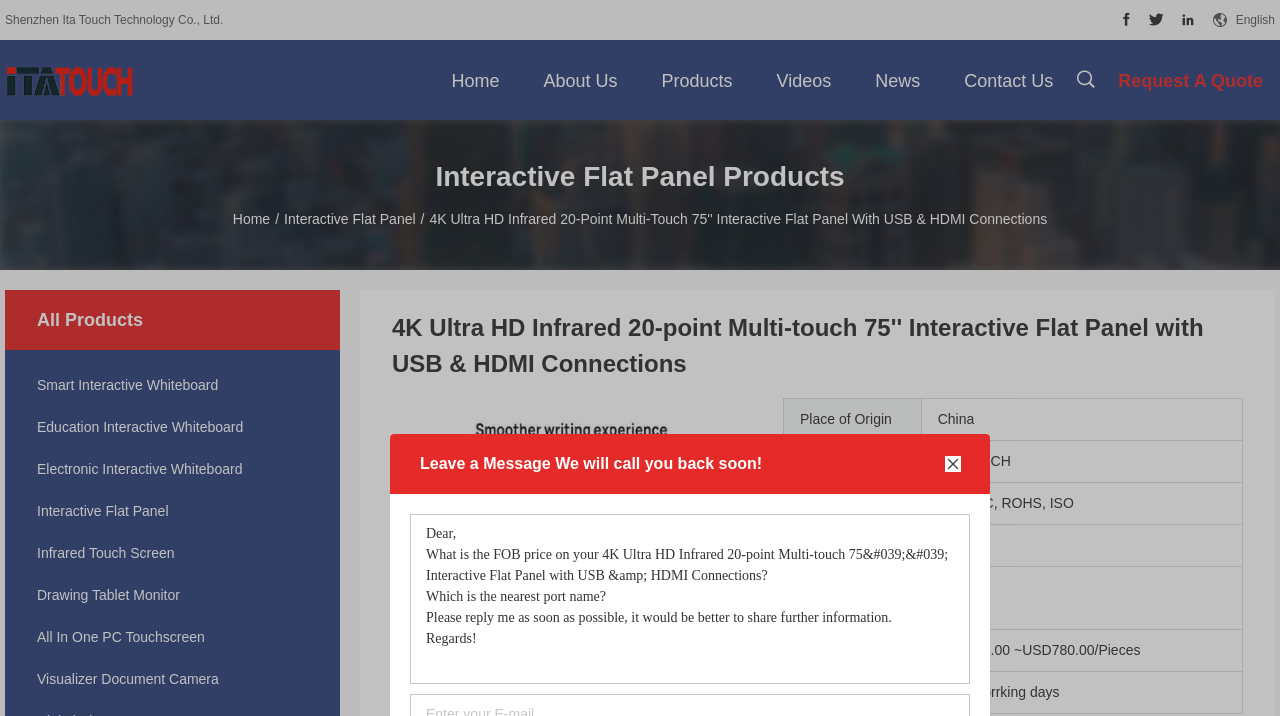Point out the bounding box coordinates of the section to click in order to follow this instruction: "Click the 'Request A Quote' link".

[0.864, 0.056, 0.996, 0.168]